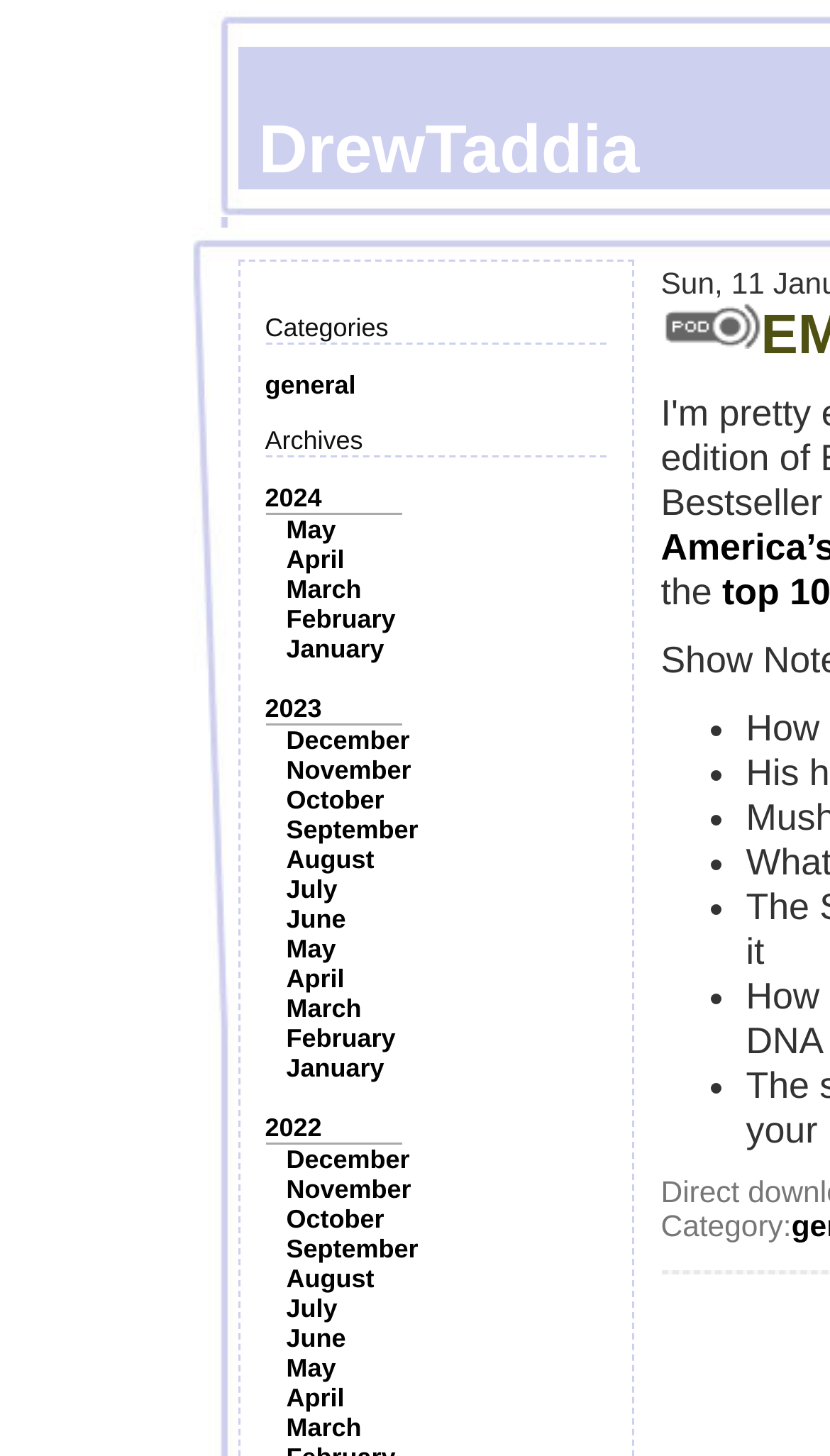Determine the bounding box coordinates of the clickable region to execute the instruction: "View 'Attorney Profile'". The coordinates should be four float numbers between 0 and 1, denoted as [left, top, right, bottom].

None